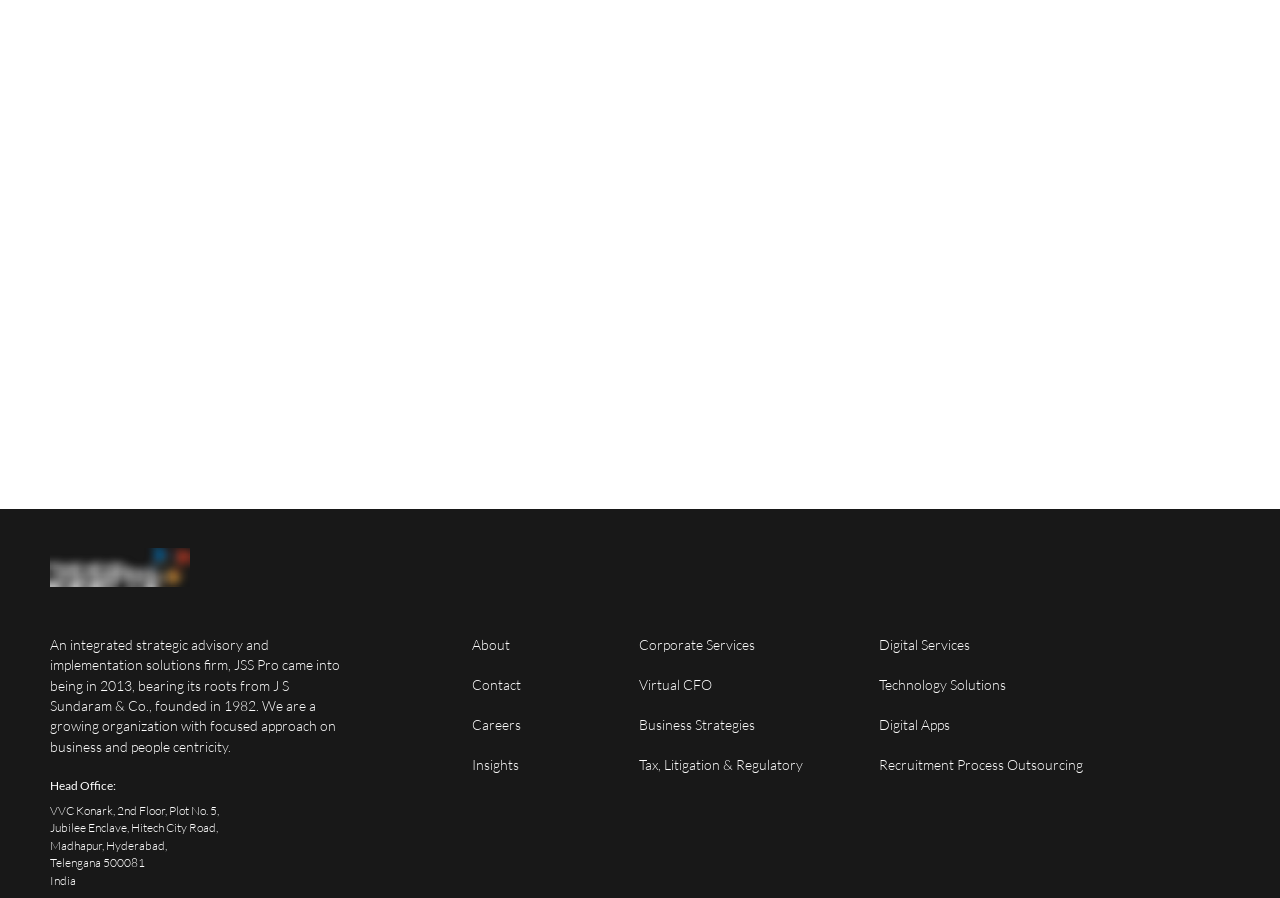Indicate the bounding box coordinates of the element that needs to be clicked to satisfy the following instruction: "Visit the LinkedIn page". The coordinates should be four float numbers between 0 and 1, i.e., [left, top, right, bottom].

[0.902, 0.705, 0.917, 0.727]